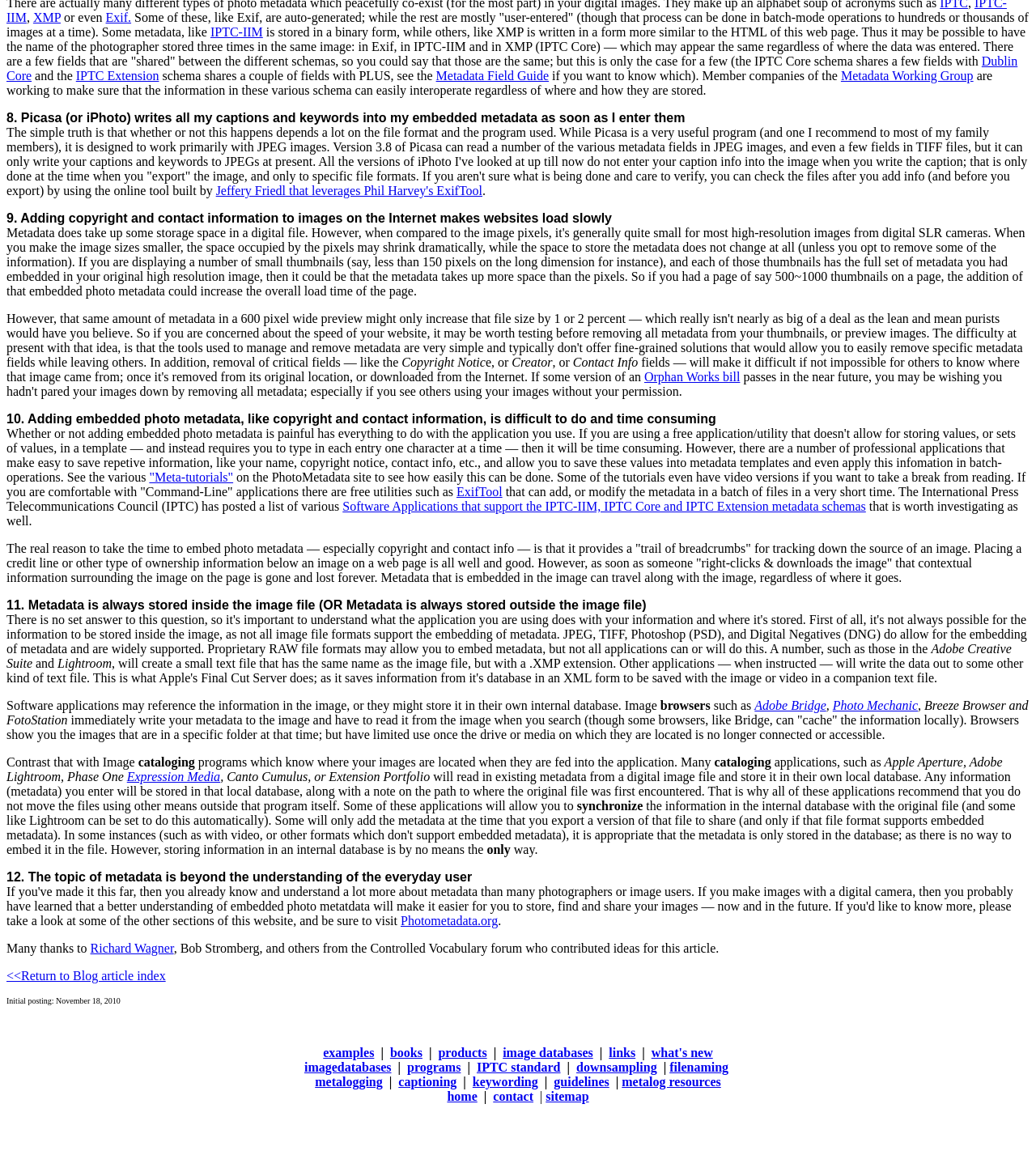What is the main topic of this webpage?
Give a single word or phrase answer based on the content of the image.

Metadata